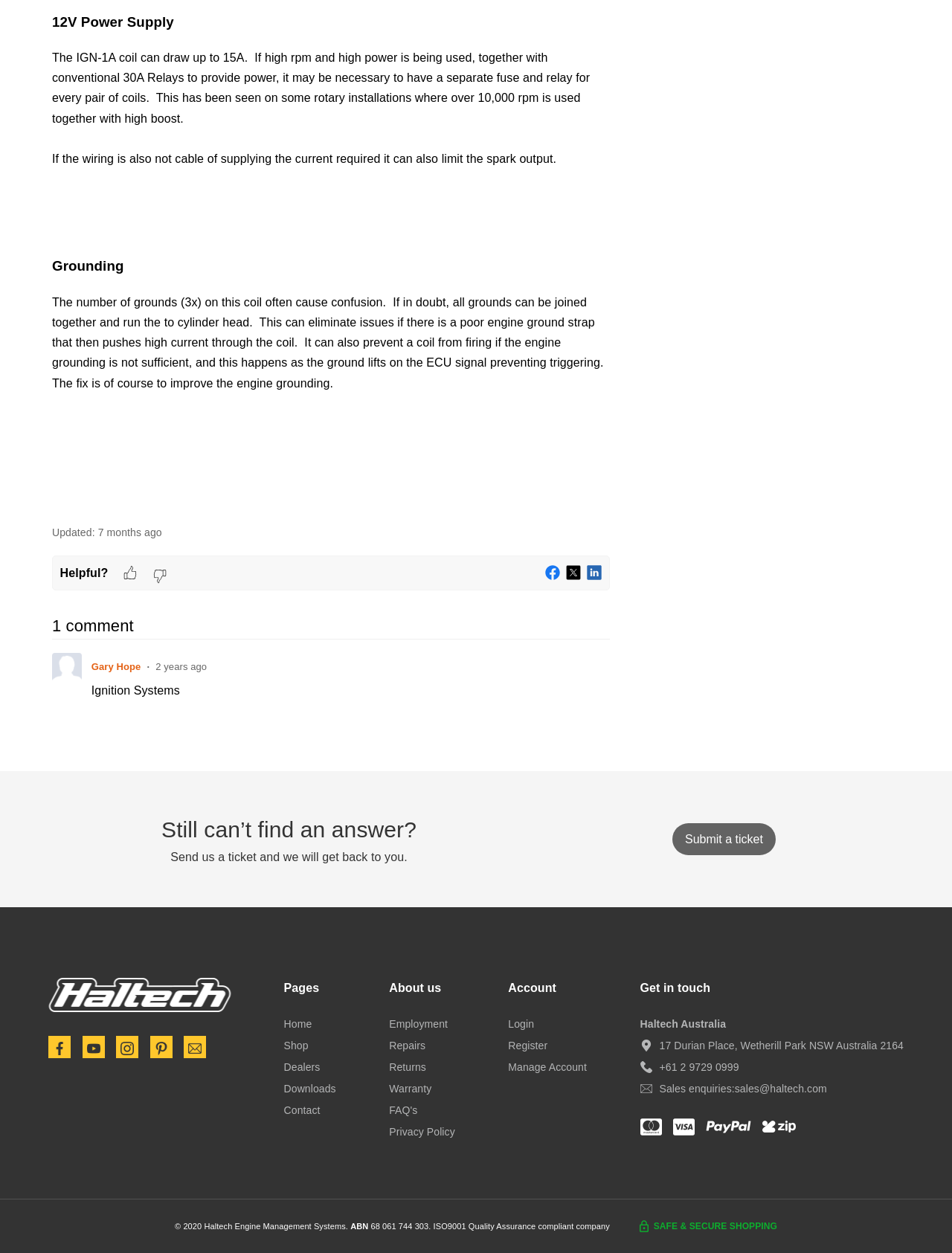What is the company name mentioned on the webpage?
Please respond to the question thoroughly and include all relevant details.

I found a static text element that mentions 'Haltech Australia' as the company name, along with its address and contact information.